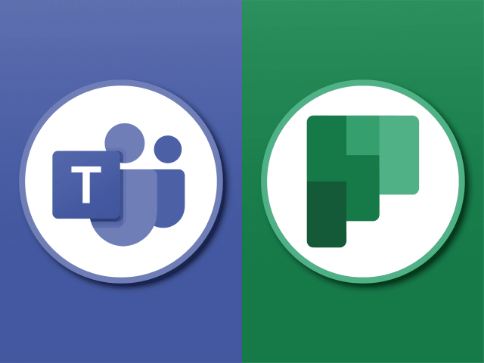What is the relationship between Microsoft Teams and Planner? Based on the screenshot, please respond with a single word or phrase.

Synergy